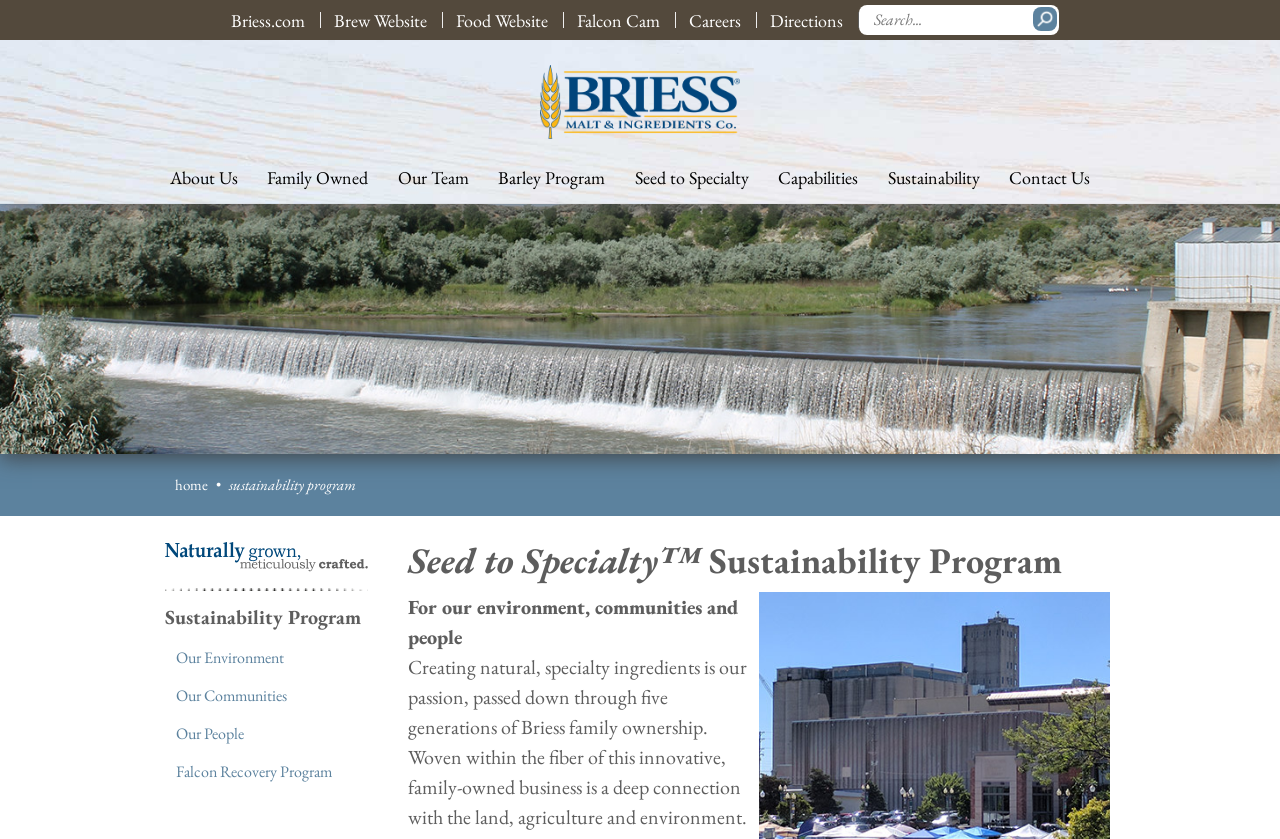What is the purpose of the textbox at the top right corner?
Please provide a comprehensive answer based on the information in the image.

The purpose of the textbox at the top right corner is for searching, as indicated by the placeholder text 'Search...'.